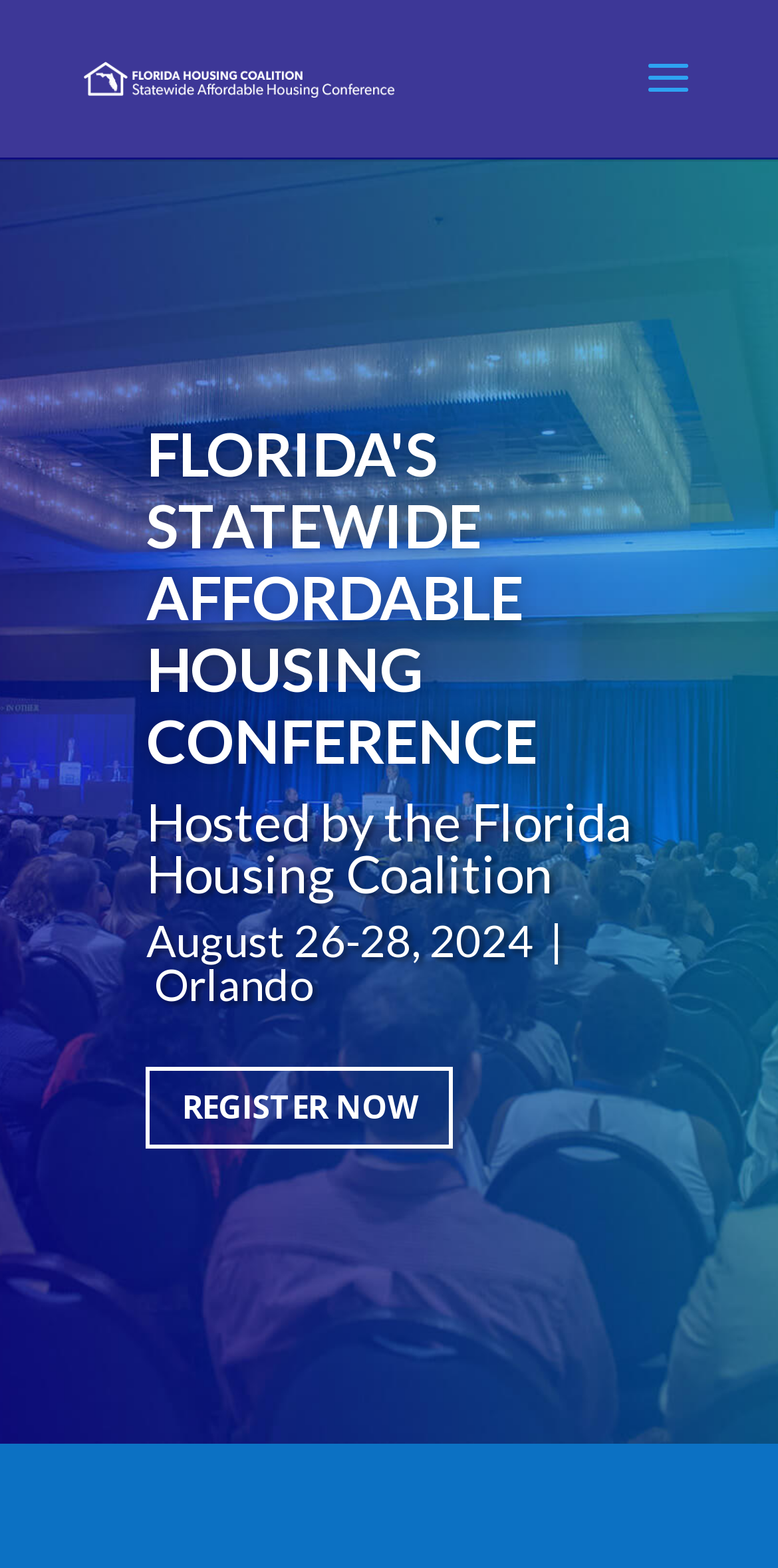Give a one-word or short phrase answer to this question: 
What is the date of the conference?

August 26-28, 2024